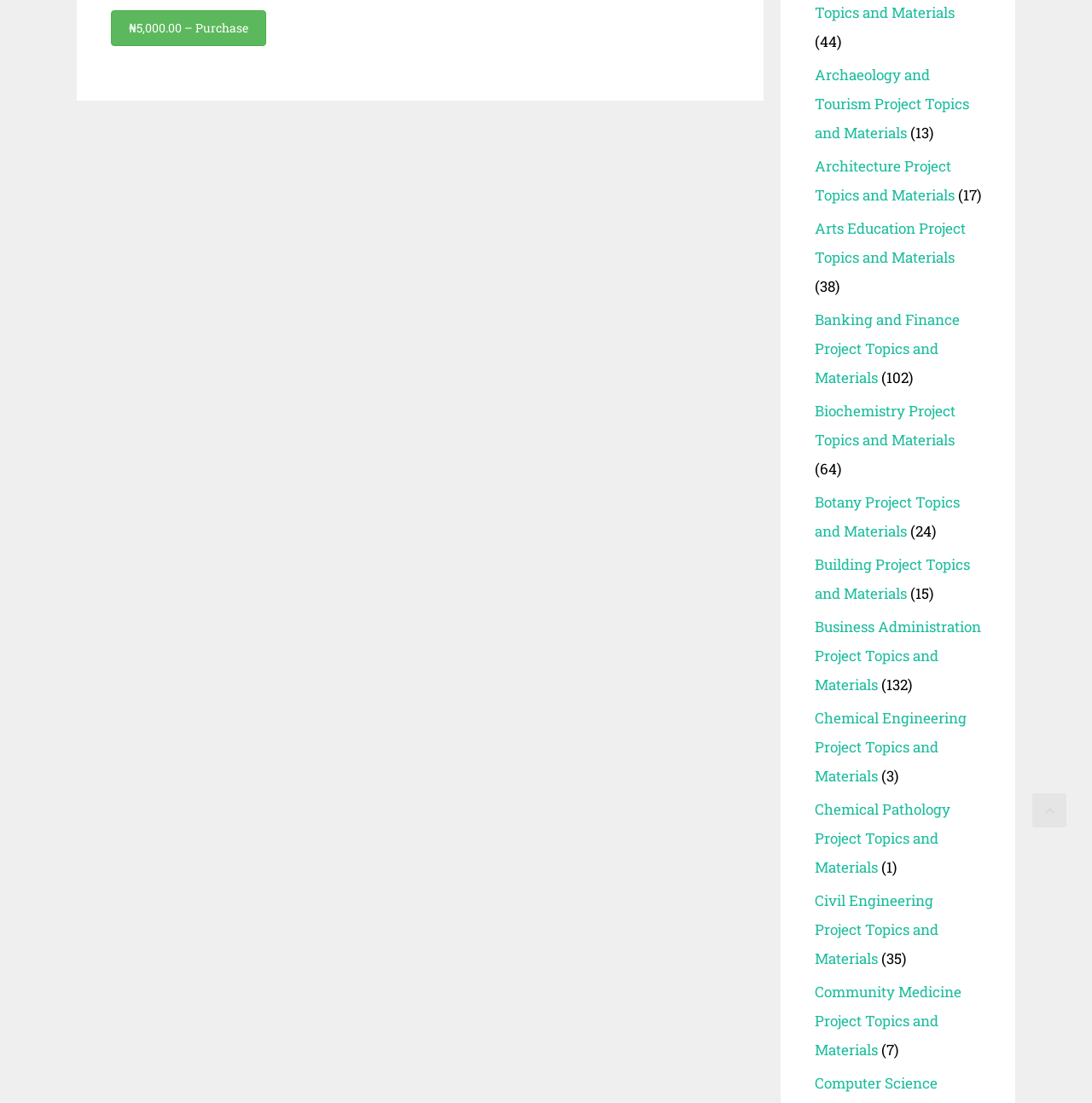Please identify the bounding box coordinates of the element's region that needs to be clicked to fulfill the following instruction: "Explore Business Administration Project Topics and Materials". The bounding box coordinates should consist of four float numbers between 0 and 1, i.e., [left, top, right, bottom].

[0.746, 0.559, 0.898, 0.63]